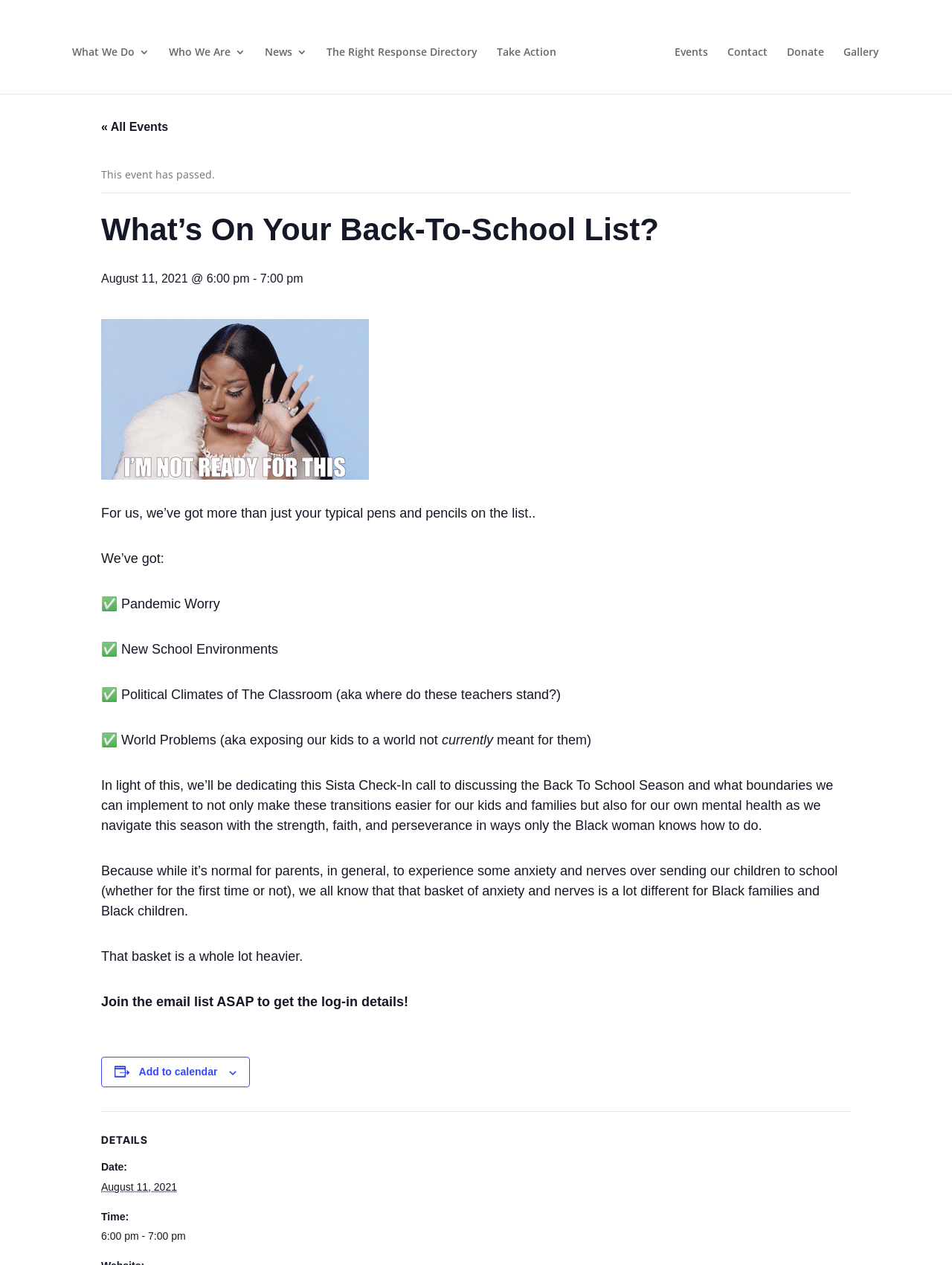Point out the bounding box coordinates of the section to click in order to follow this instruction: "Explore the 'SHOP' section".

None